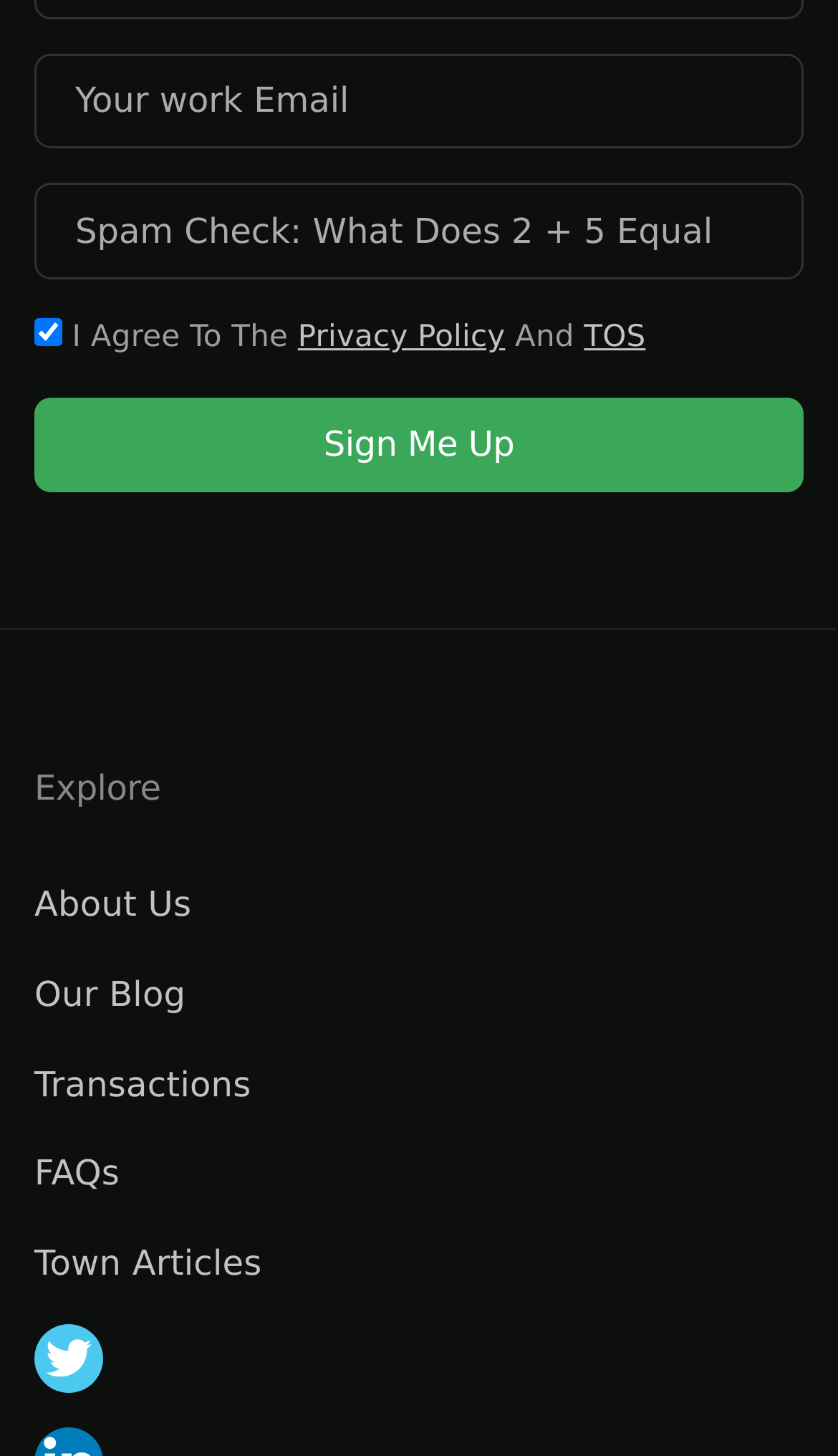What type of content is available on the website?
Using the image as a reference, answer with just one word or a short phrase.

Blog, transactions, FAQs